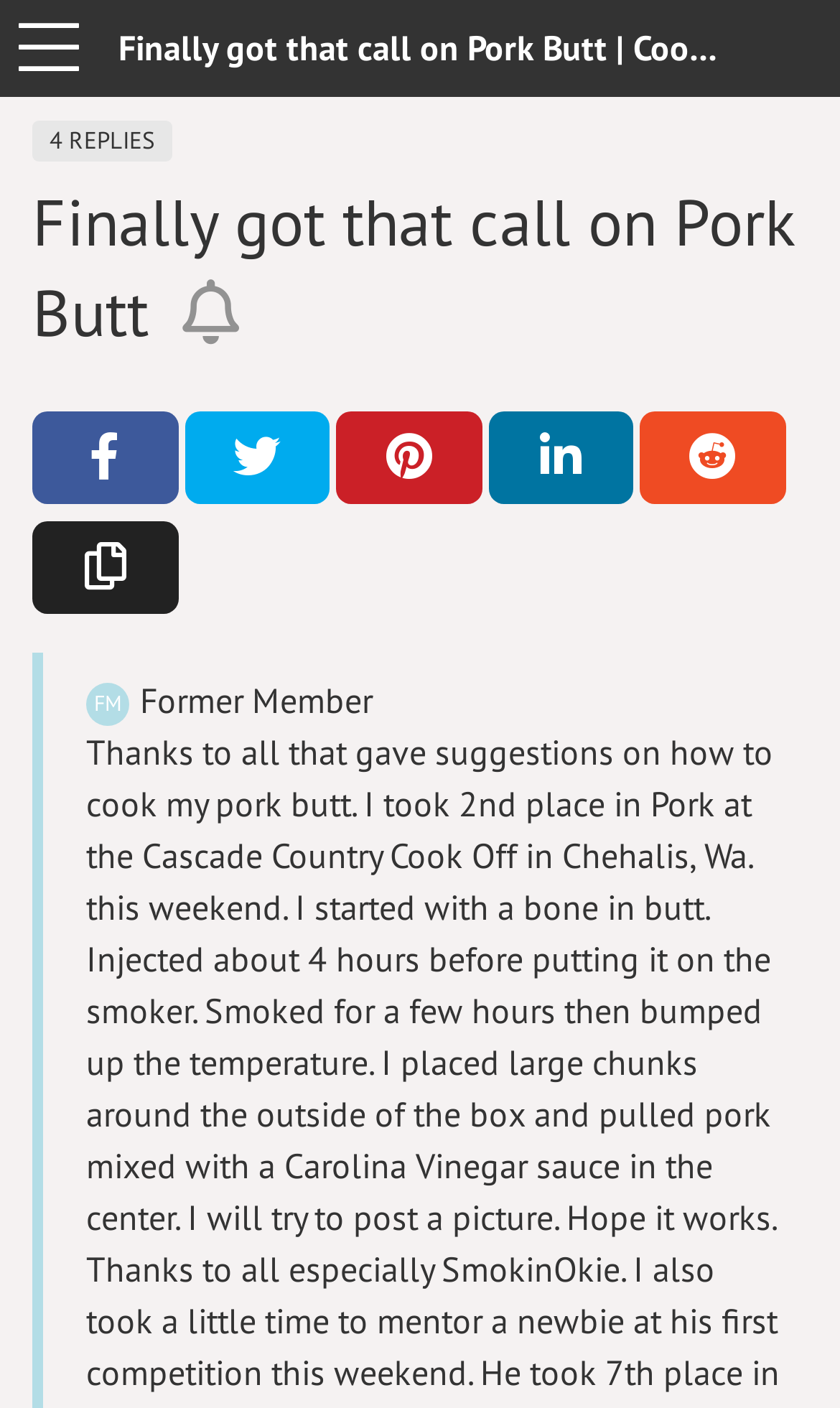Extract the main heading from the webpage content.

Finally got that call on Pork Butt | Cookshack